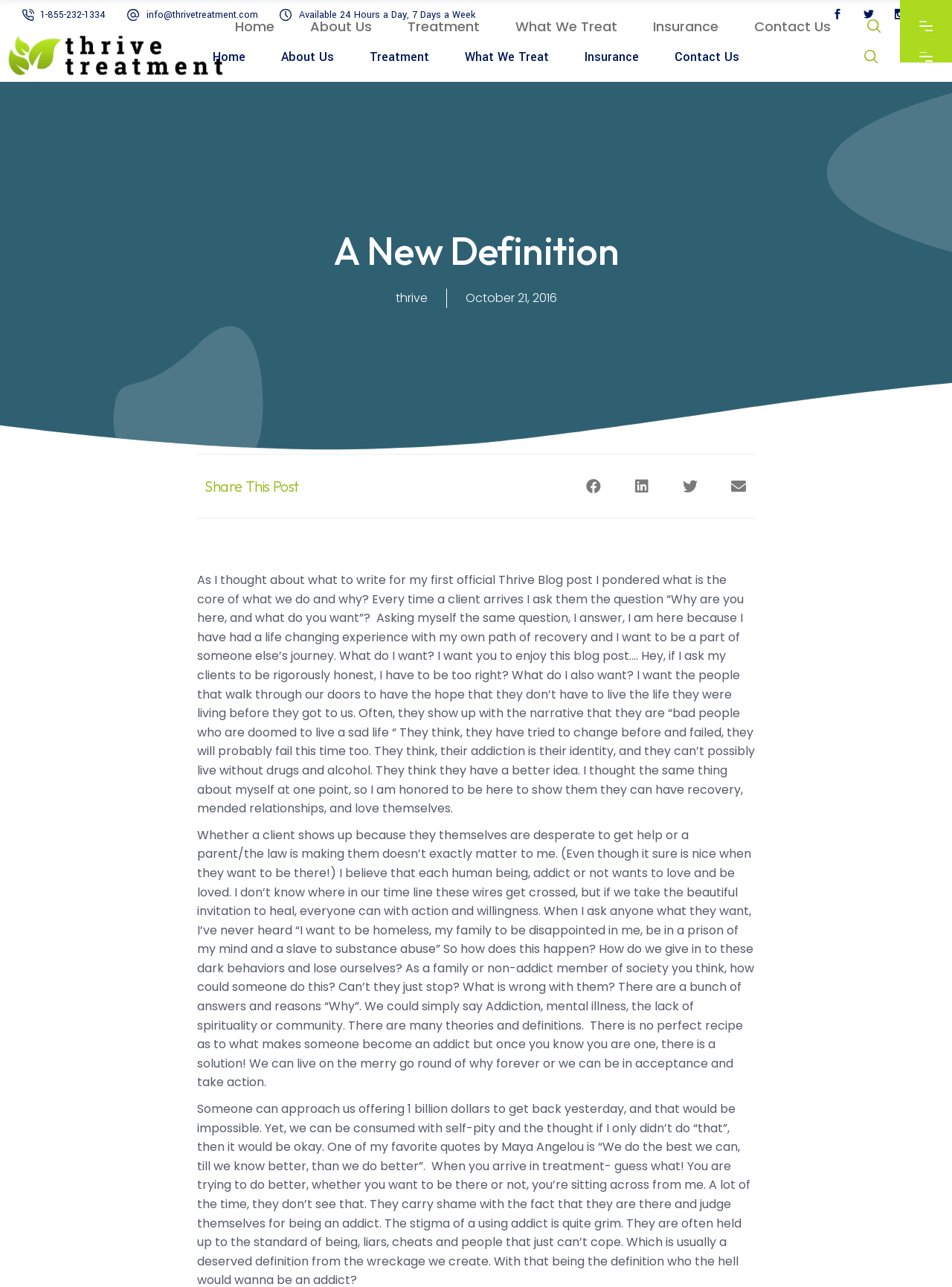Locate the bounding box coordinates of the area to click to fulfill this instruction: "Share on facebook". The bounding box should be presented as four float numbers between 0 and 1, in the order [left, top, right, bottom].

[0.605, 0.365, 0.641, 0.391]